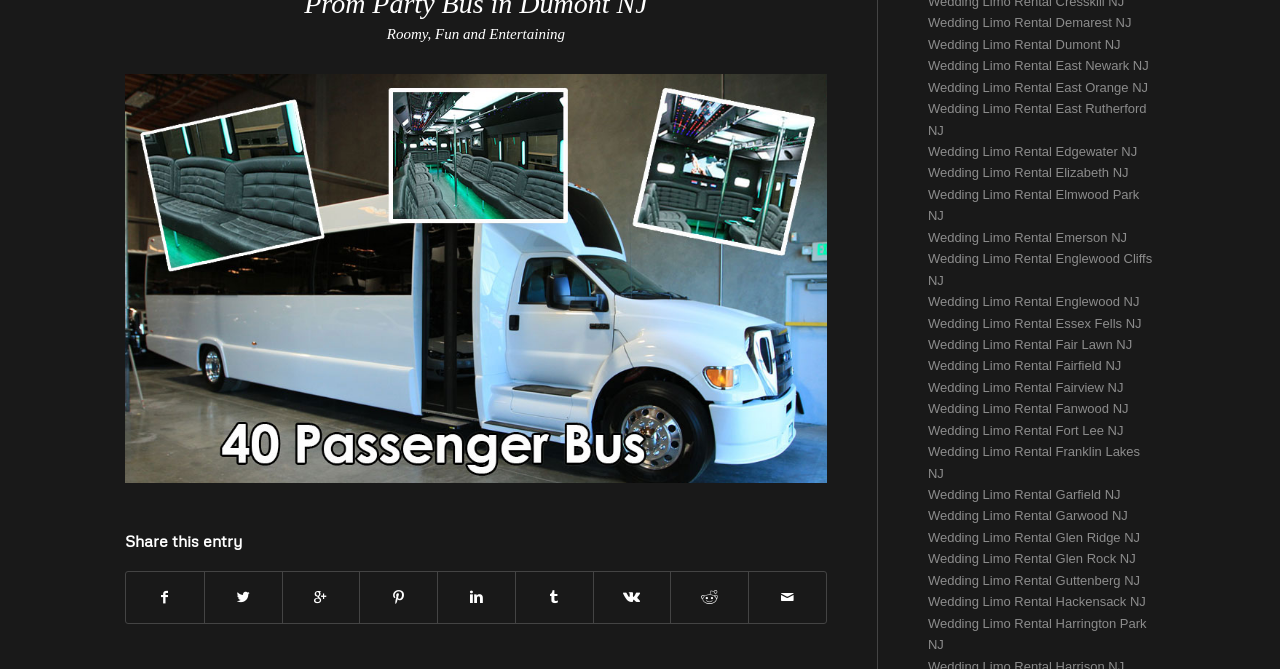What is the purpose of the webpage?
Provide an in-depth and detailed answer to the question.

Based on the links and text on the webpage, it appears that the webpage is providing information and services for wedding limo rentals in various locations in New Jersey.